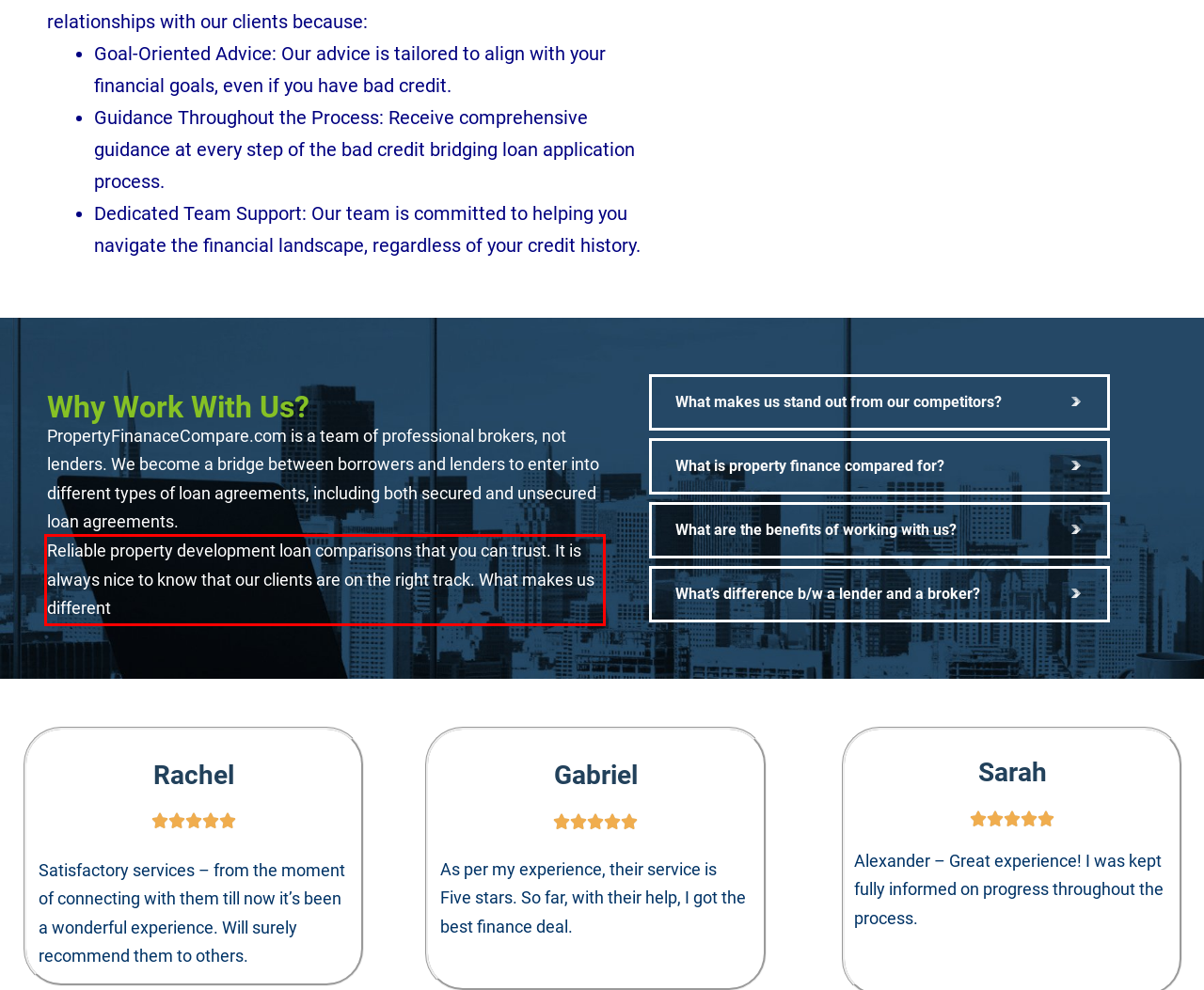Please take the screenshot of the webpage, find the red bounding box, and generate the text content that is within this red bounding box.

Reliable property development loan comparisons that you can trust. It is always nice to know that our clients are on the right track. What makes us different